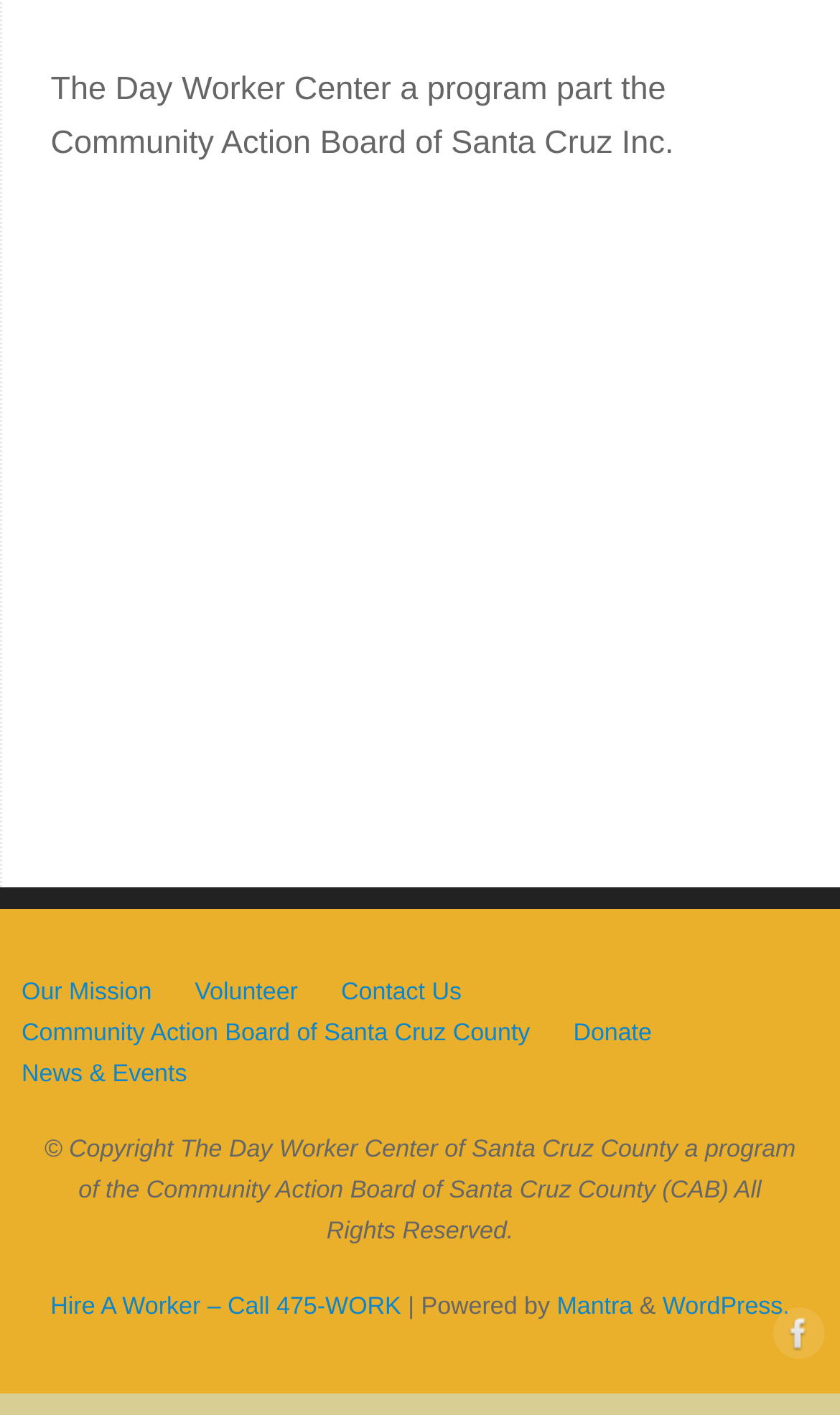Locate the bounding box of the UI element described in the following text: "title="Facebook"".

[0.908, 0.924, 0.974, 0.964]